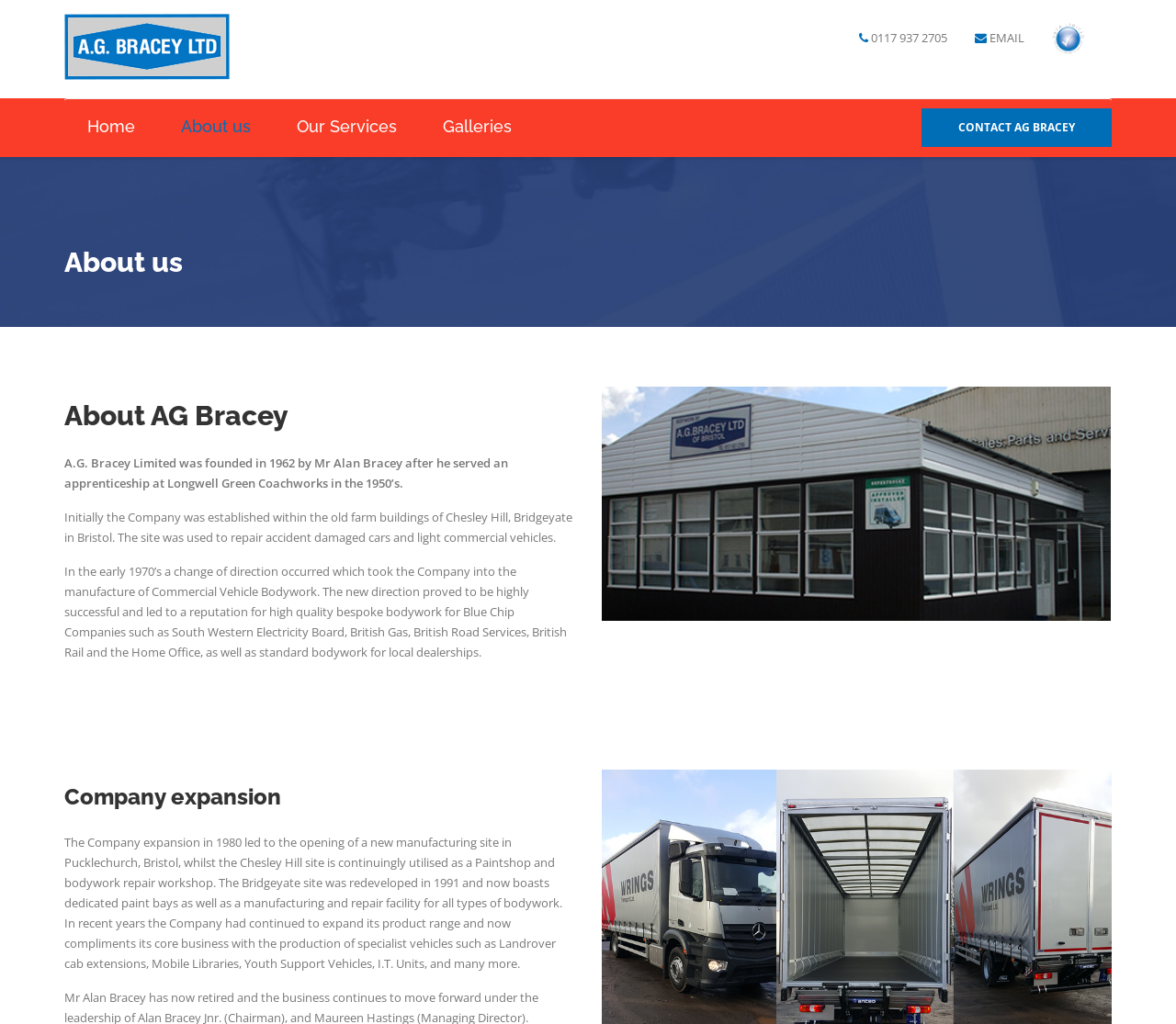Identify the bounding box coordinates of the specific part of the webpage to click to complete this instruction: "Call 0117 937 2705".

[0.741, 0.029, 0.805, 0.045]